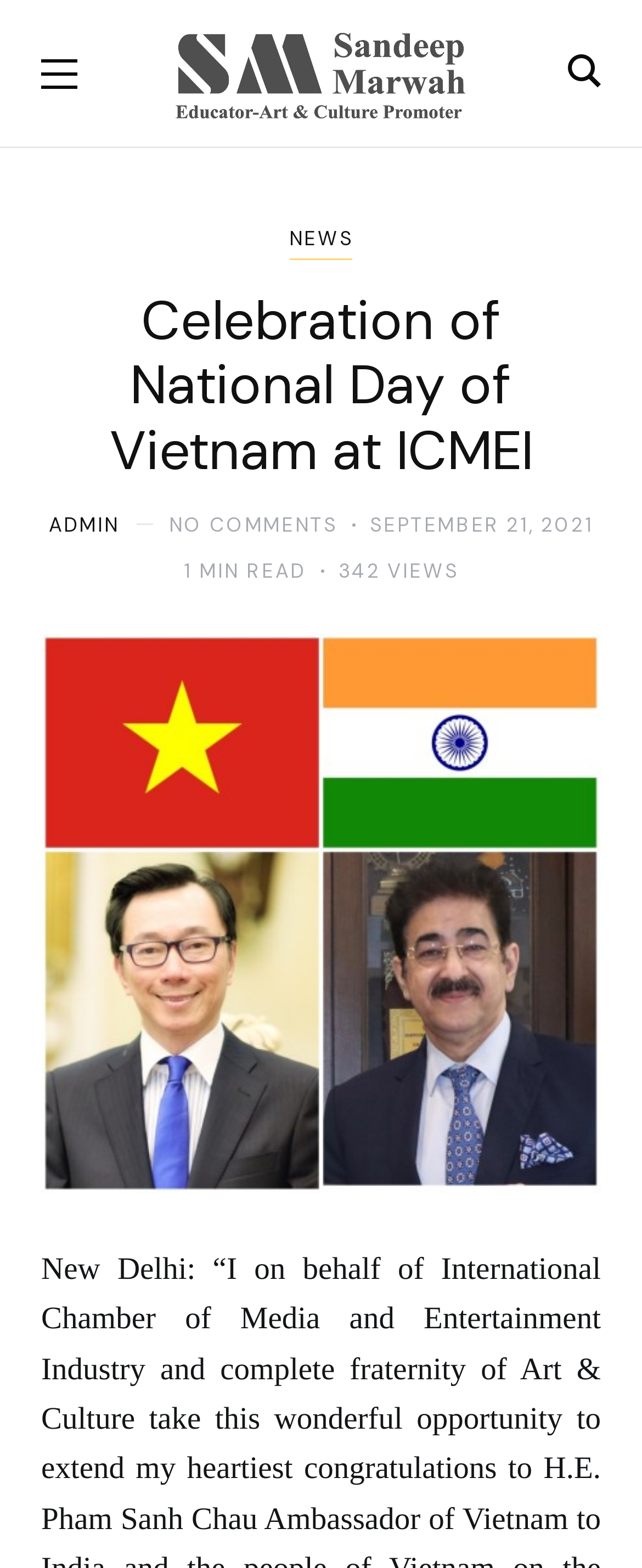What is the estimated reading time of this article?
Provide a concise answer using a single word or phrase based on the image.

1 MIN